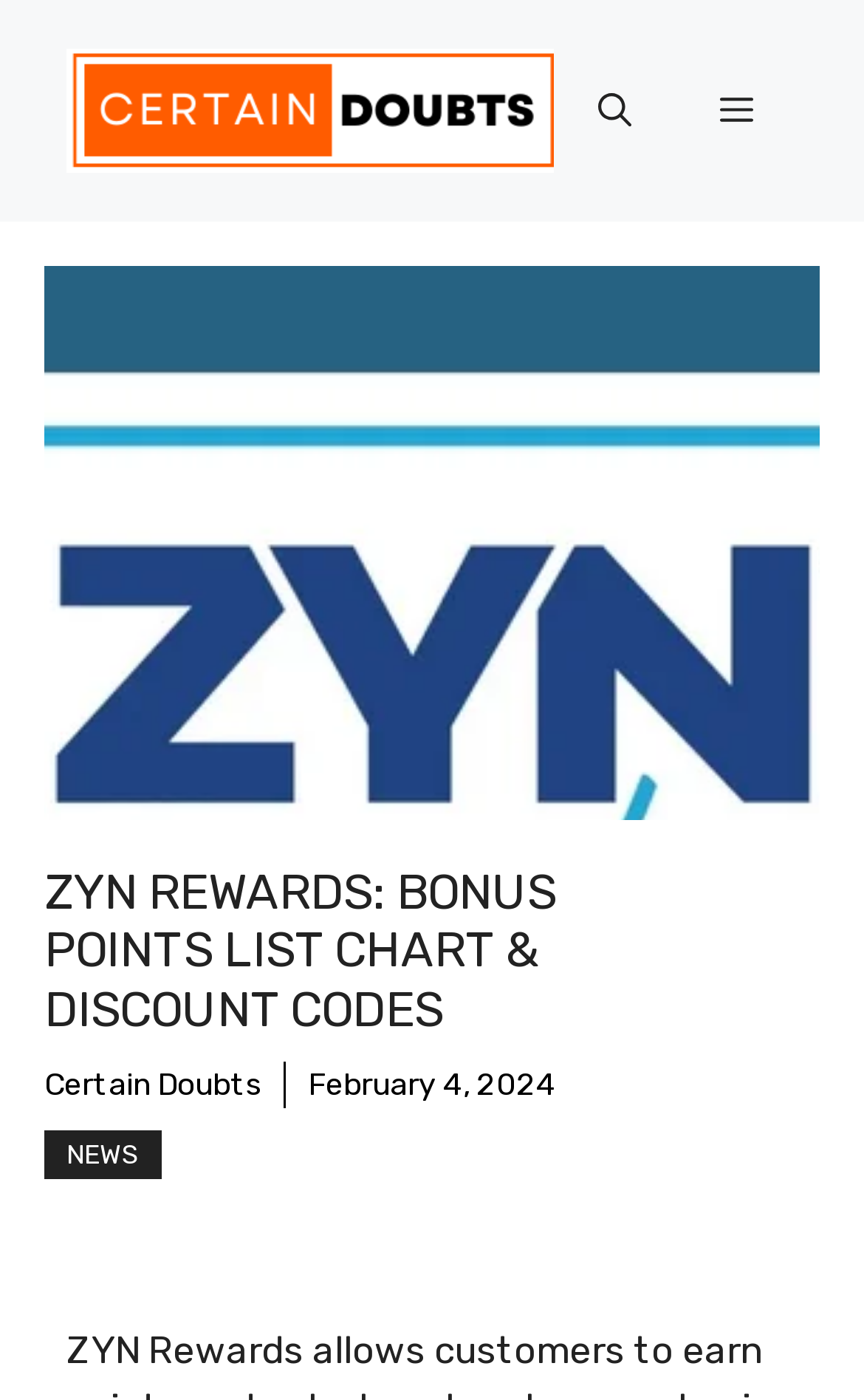What is the date displayed on the webpage?
Use the information from the screenshot to give a comprehensive response to the question.

I found the date by looking at the time element with the StaticText 'February 4, 2024'. This date is displayed on the webpage.